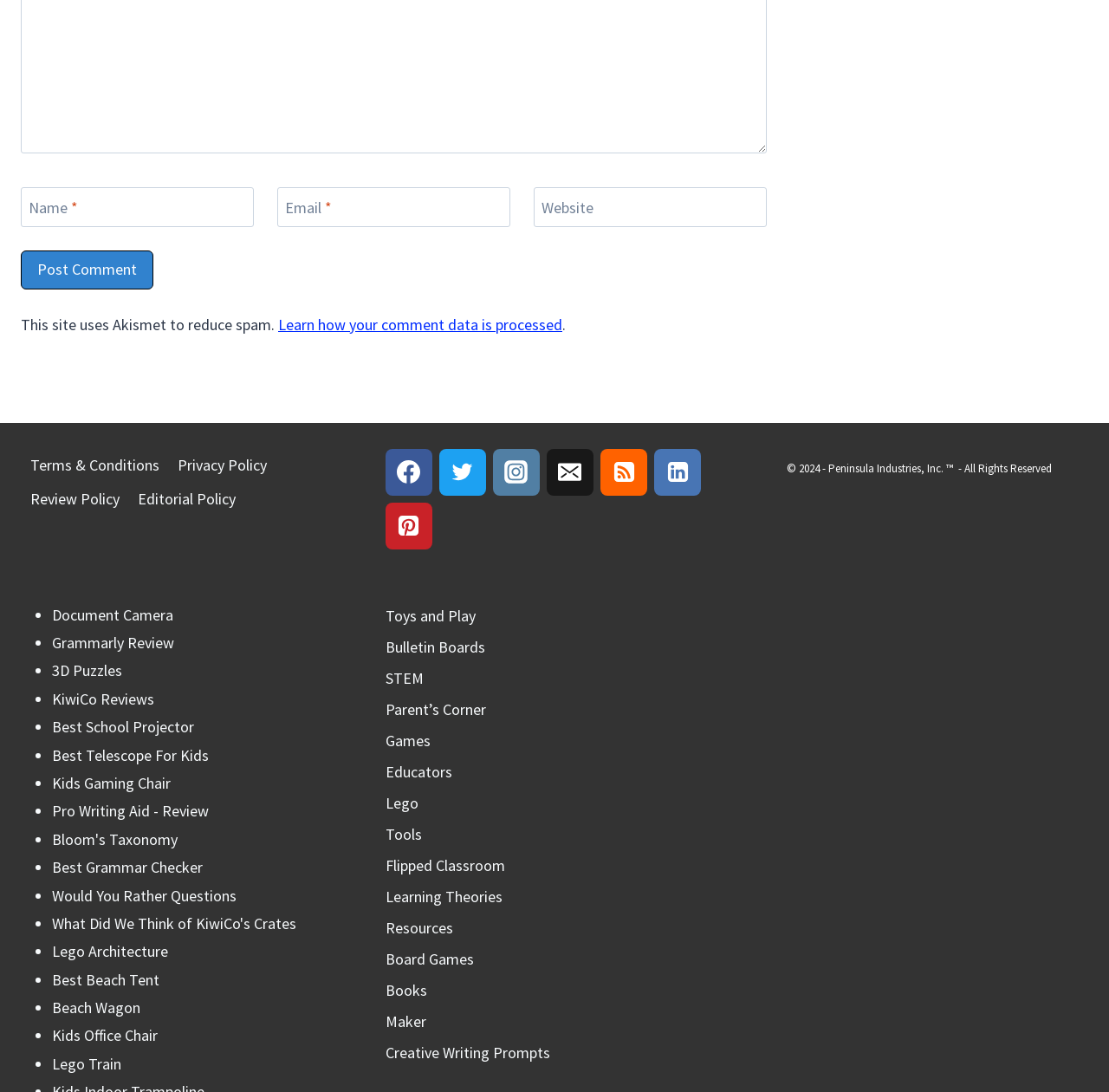Determine the bounding box coordinates for the element that should be clicked to follow this instruction: "Click the Post Comment button". The coordinates should be given as four float numbers between 0 and 1, in the format [left, top, right, bottom].

[0.019, 0.229, 0.138, 0.265]